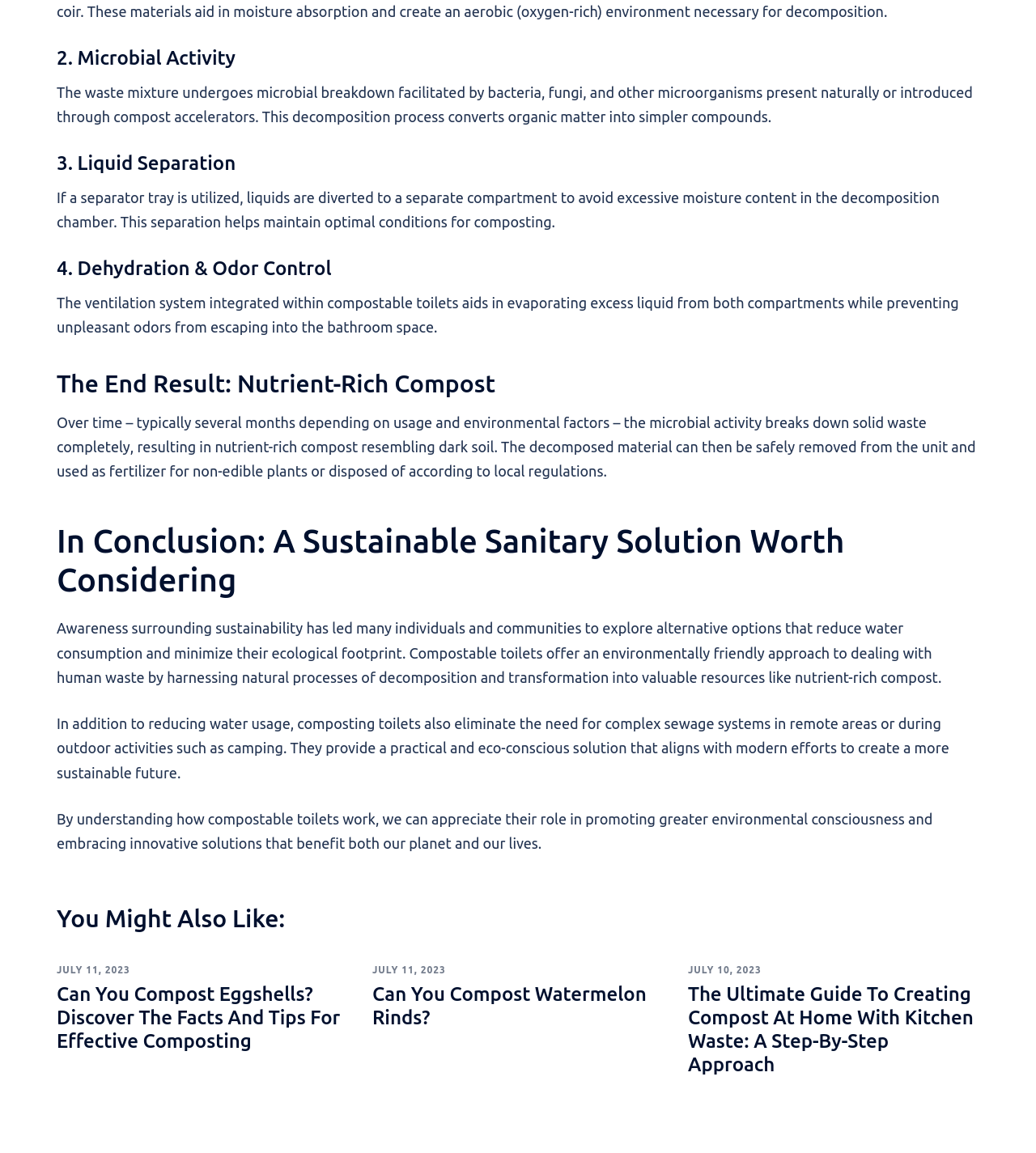How long does it take to produce nutrient-rich compost?
Answer the question with a detailed and thorough explanation.

The webpage states that the microbial activity breaks down solid waste completely, resulting in nutrient-rich compost, over time - typically several months depending on usage and environmental factors.